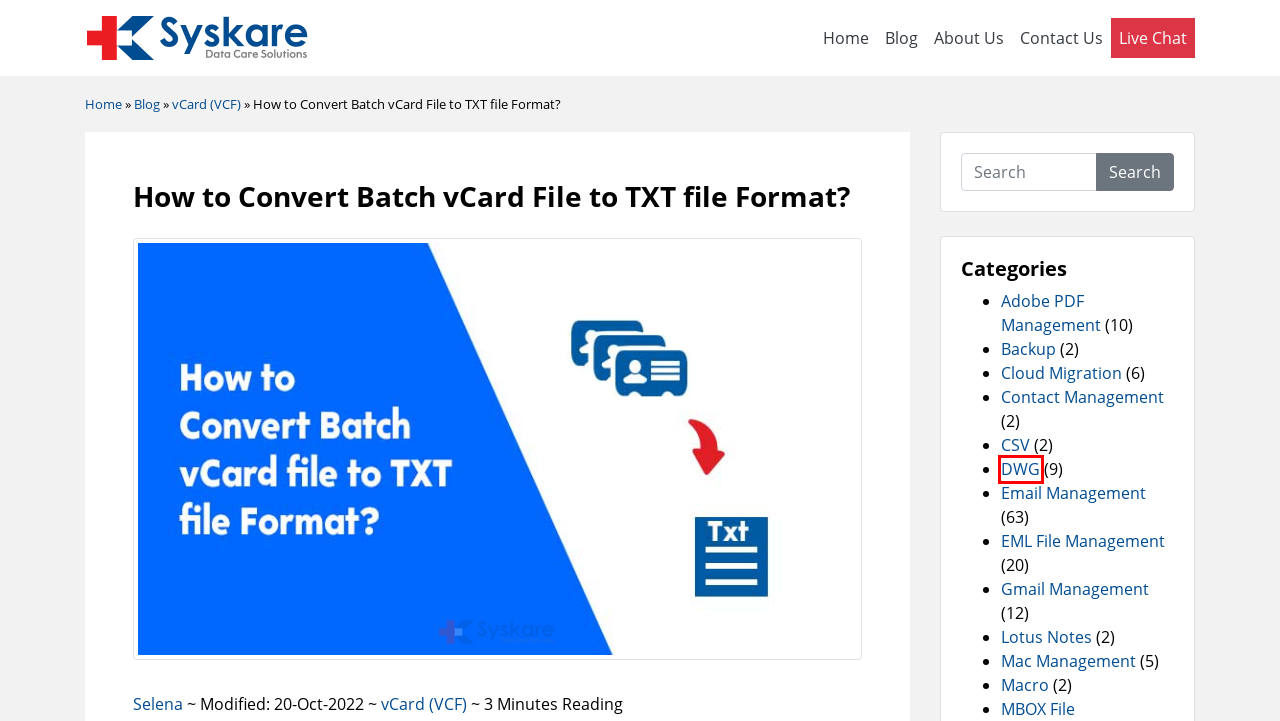Examine the screenshot of a webpage with a red bounding box around a UI element. Your task is to identify the webpage description that best corresponds to the new webpage after clicking the specified element. The given options are:
A. Live Chat Support
B. vCard (VCF) Archives - Syskare Official Blog
C. Cloud Migration Archives - Syskare Official Blog
D. DWG Archives - Syskare Official Blog
E. SysKare Official Website - Trusted Data Care Tools
F. Mac Management Archives - Syskare Official Blog
G. Contact SysKare - Related to Product Support & Queries
H. Macro Archives - Syskare Official Blog

D